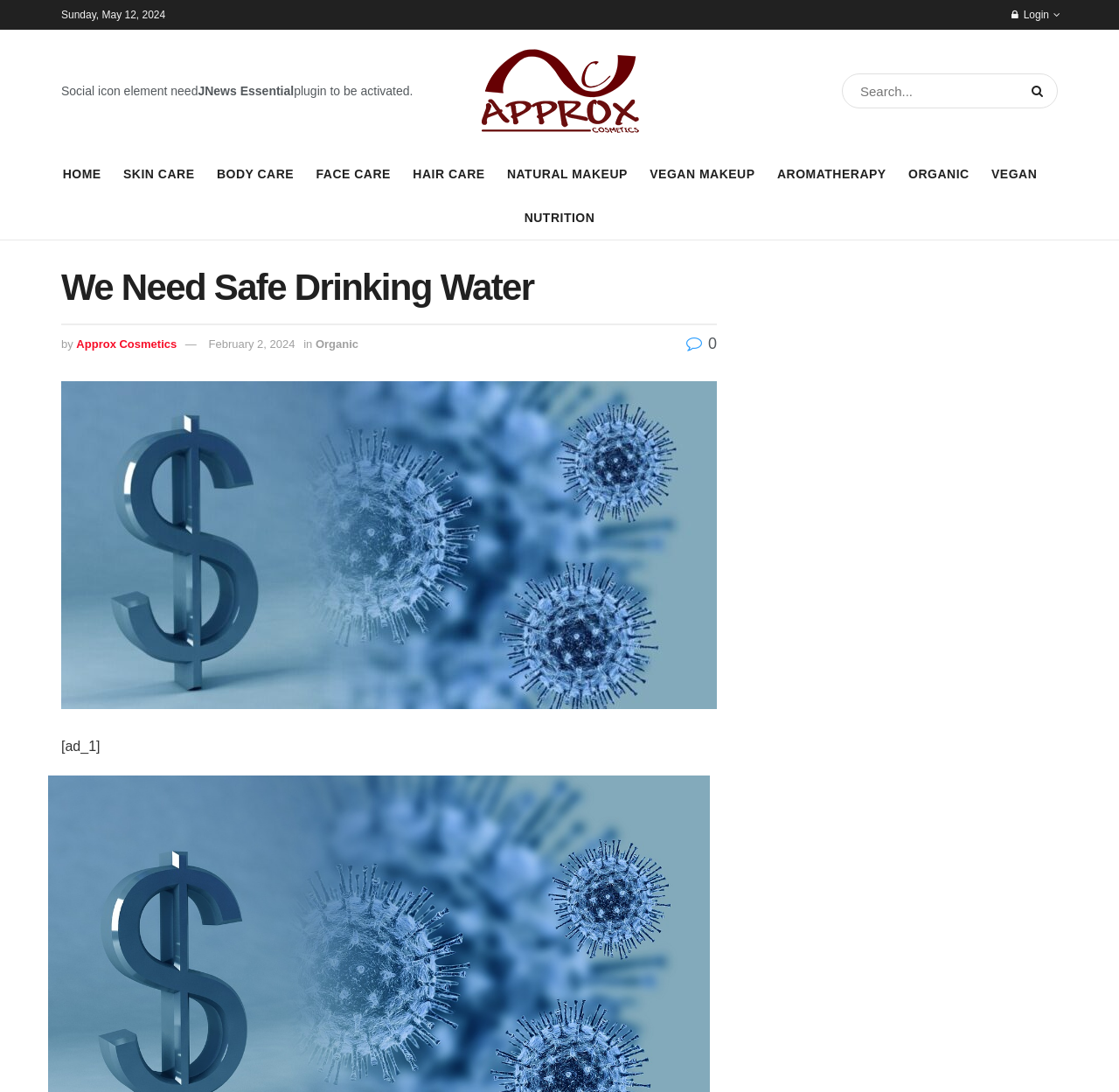Respond with a single word or phrase to the following question: How many categories are listed in the menu?

11